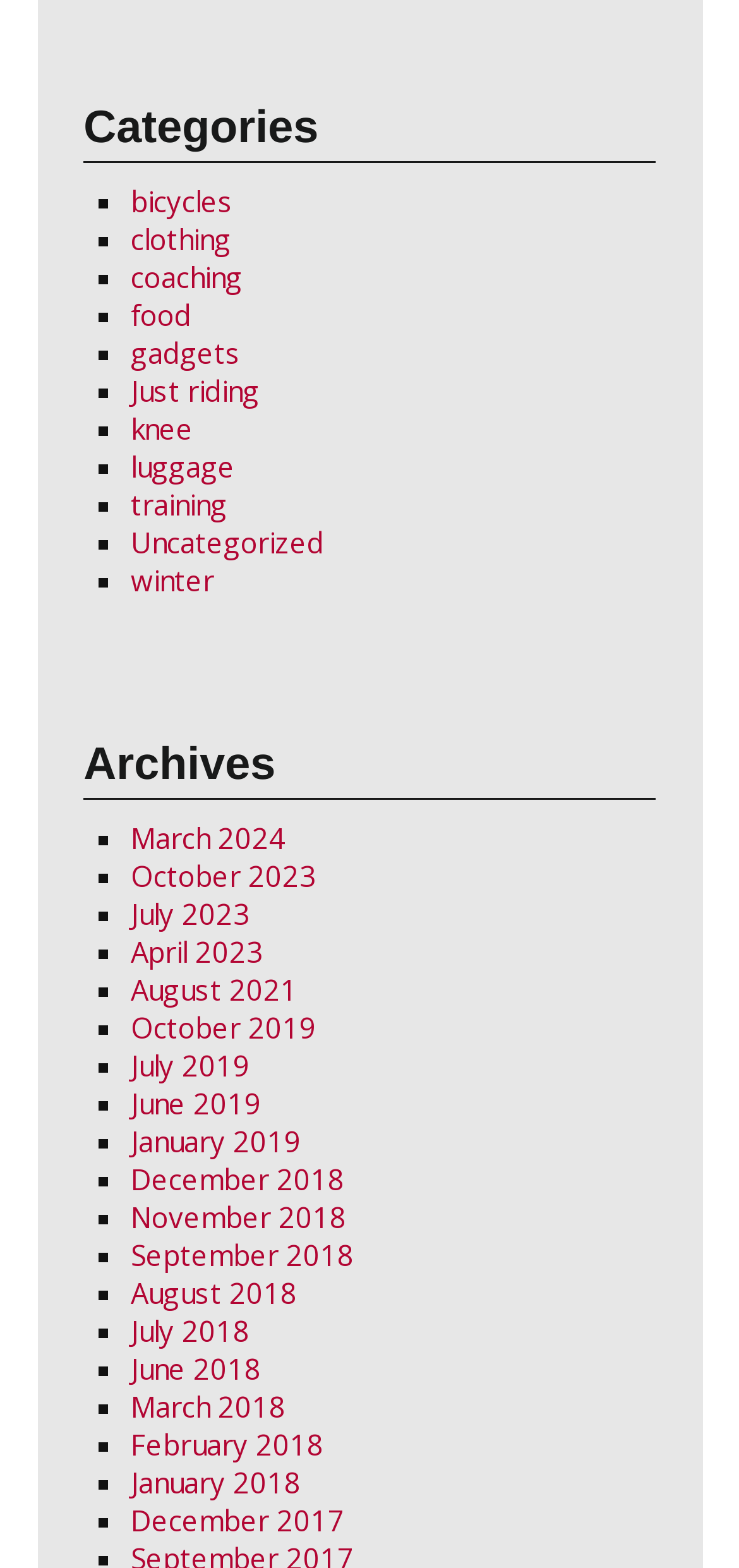Indicate the bounding box coordinates of the clickable region to achieve the following instruction: "Get the Optimizely CMP add-in."

None